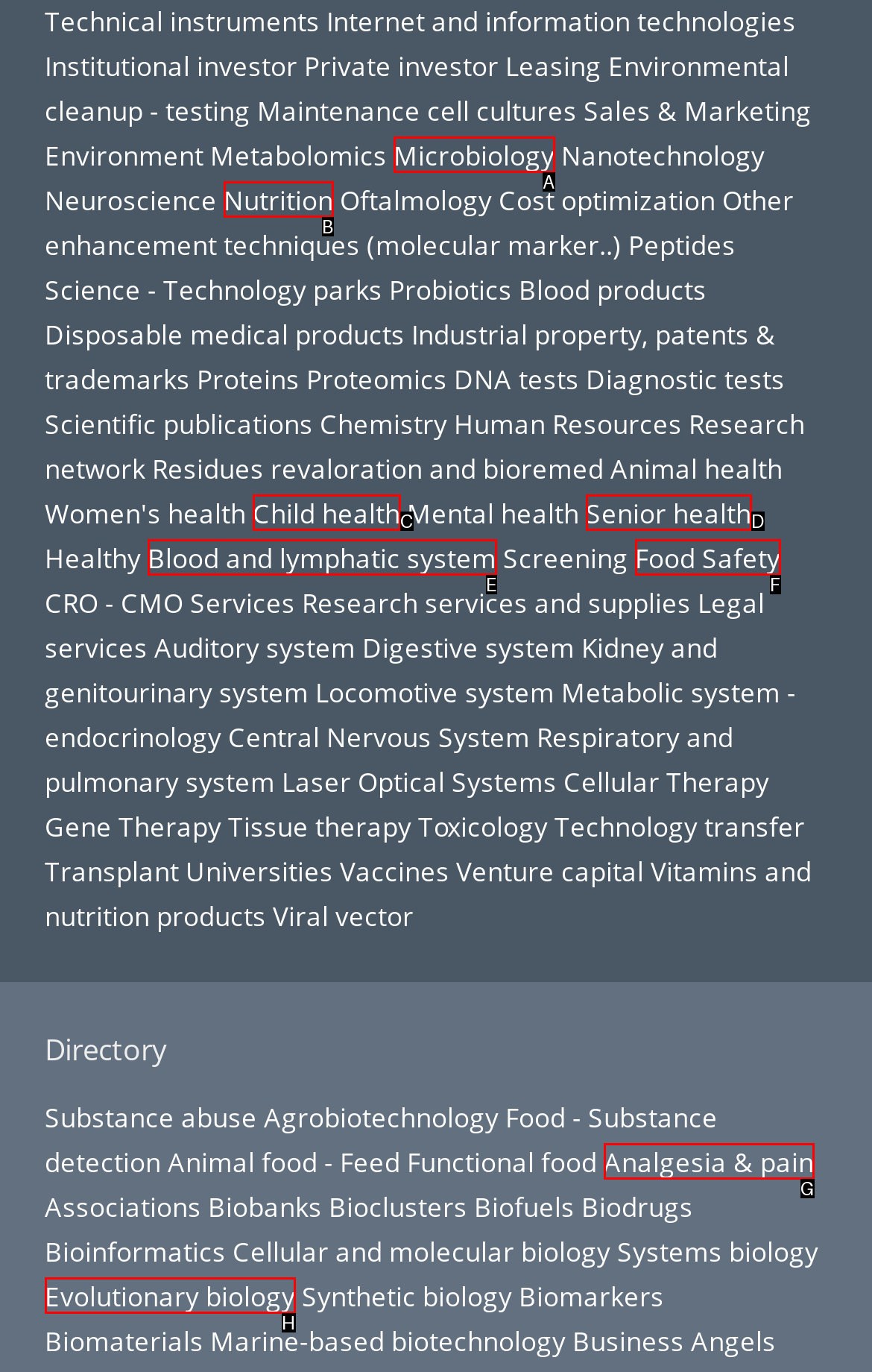Identify the letter of the UI element that fits the description: Analgesia & pain
Respond with the letter of the option directly.

G